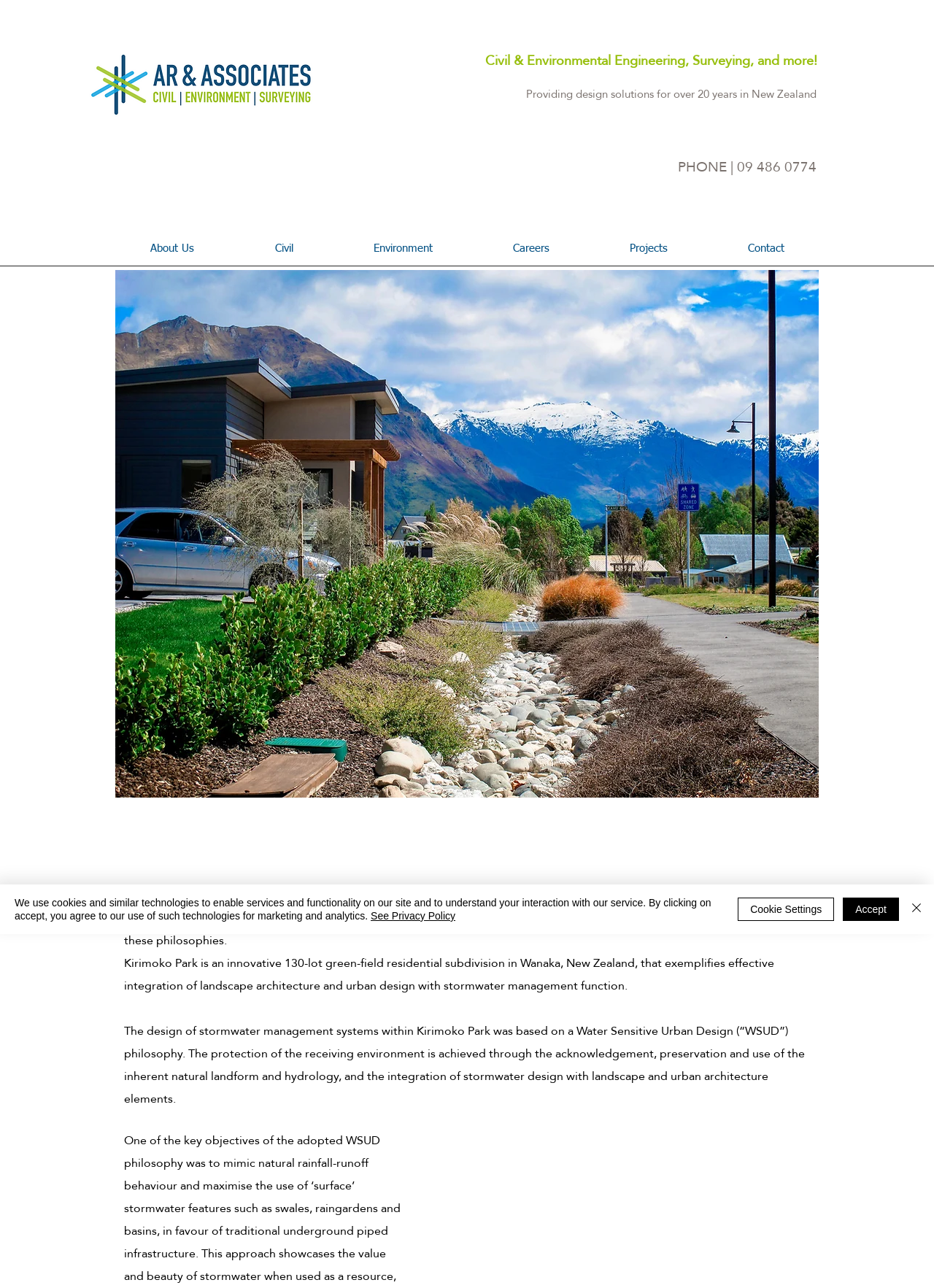What is the phone number?
Can you provide an in-depth and detailed response to the question?

The phone number is mentioned in the heading element with the text 'PHONE | 09 486 0774'.